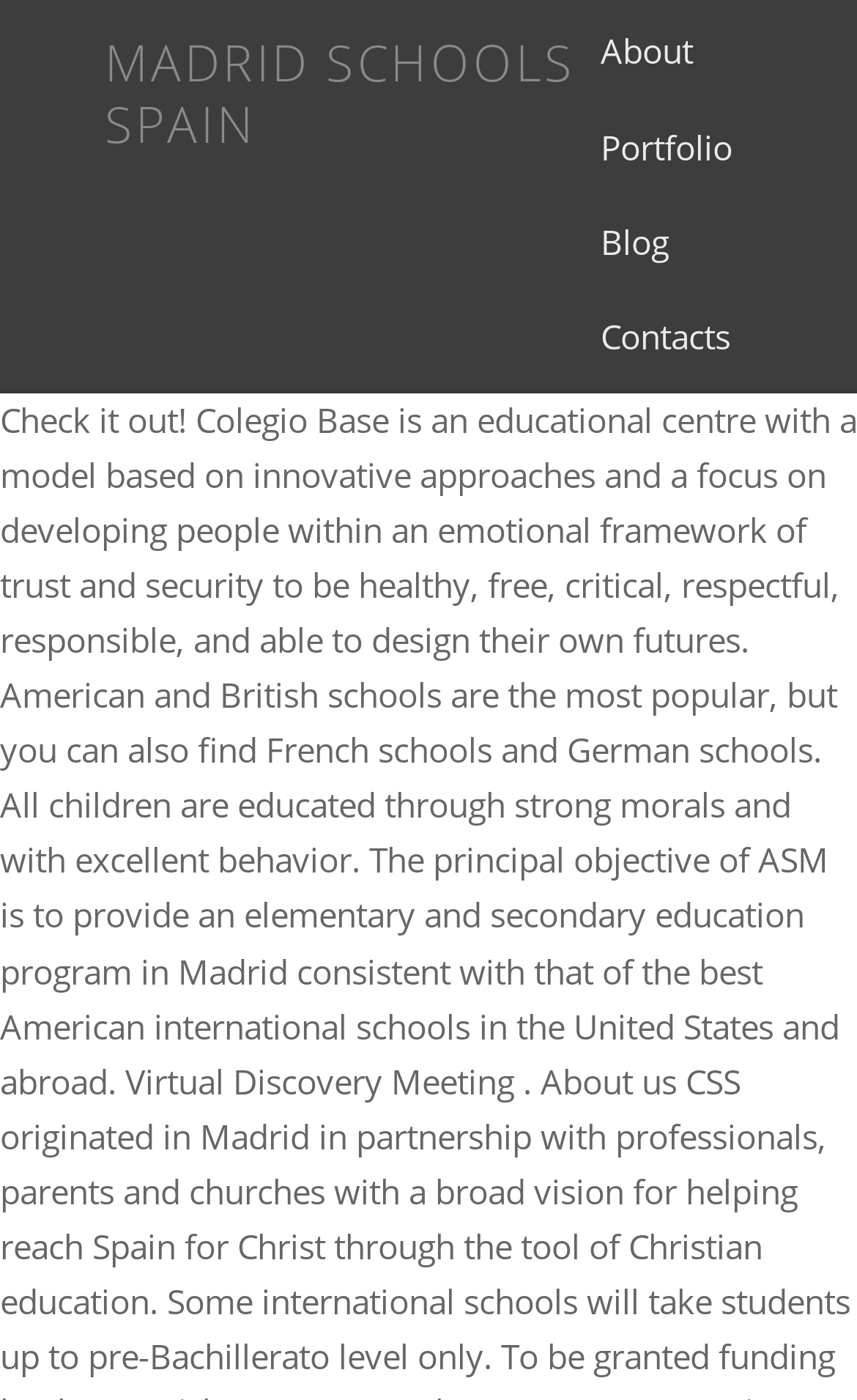Given the description "About", provide the bounding box coordinates of the corresponding UI element.

[0.678, 0.004, 0.832, 0.072]